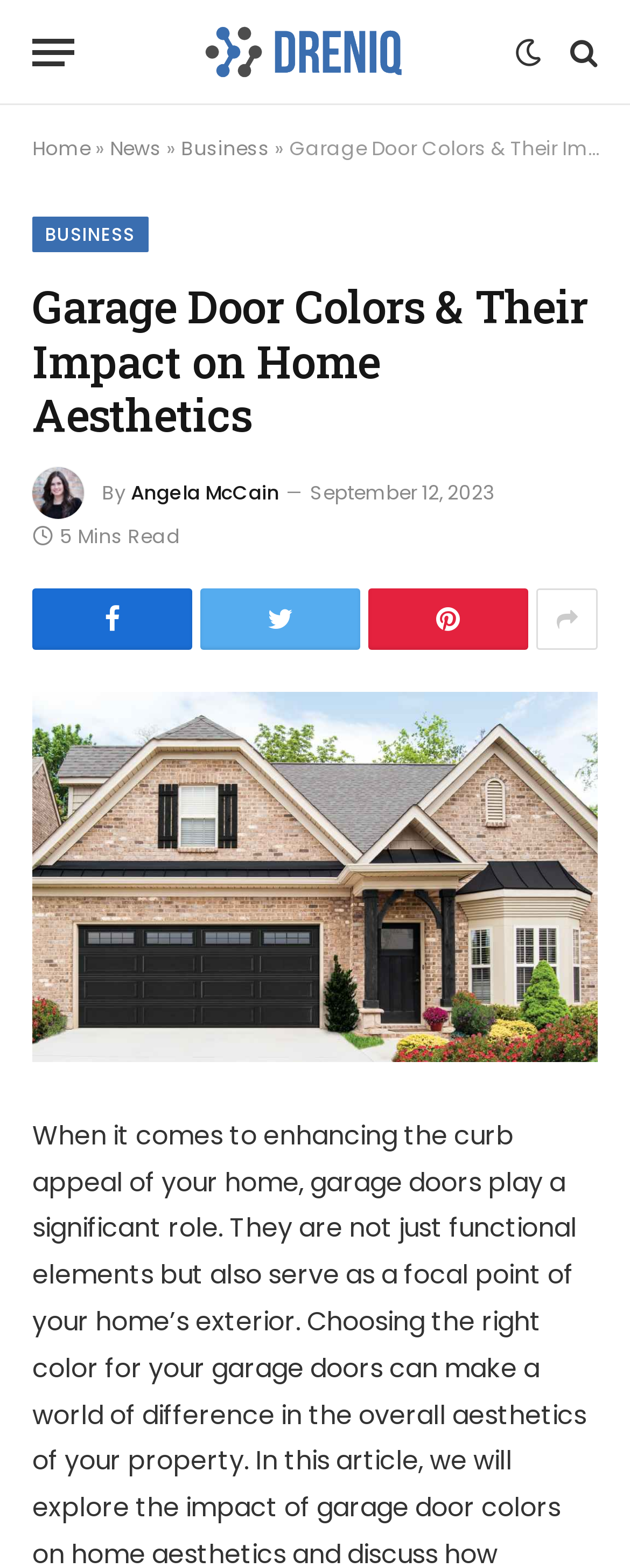Determine the bounding box coordinates of the UI element described below. Use the format (top-left x, top-left y, bottom-right x, bottom-right y) with floating point numbers between 0 and 1: Business

[0.051, 0.139, 0.235, 0.161]